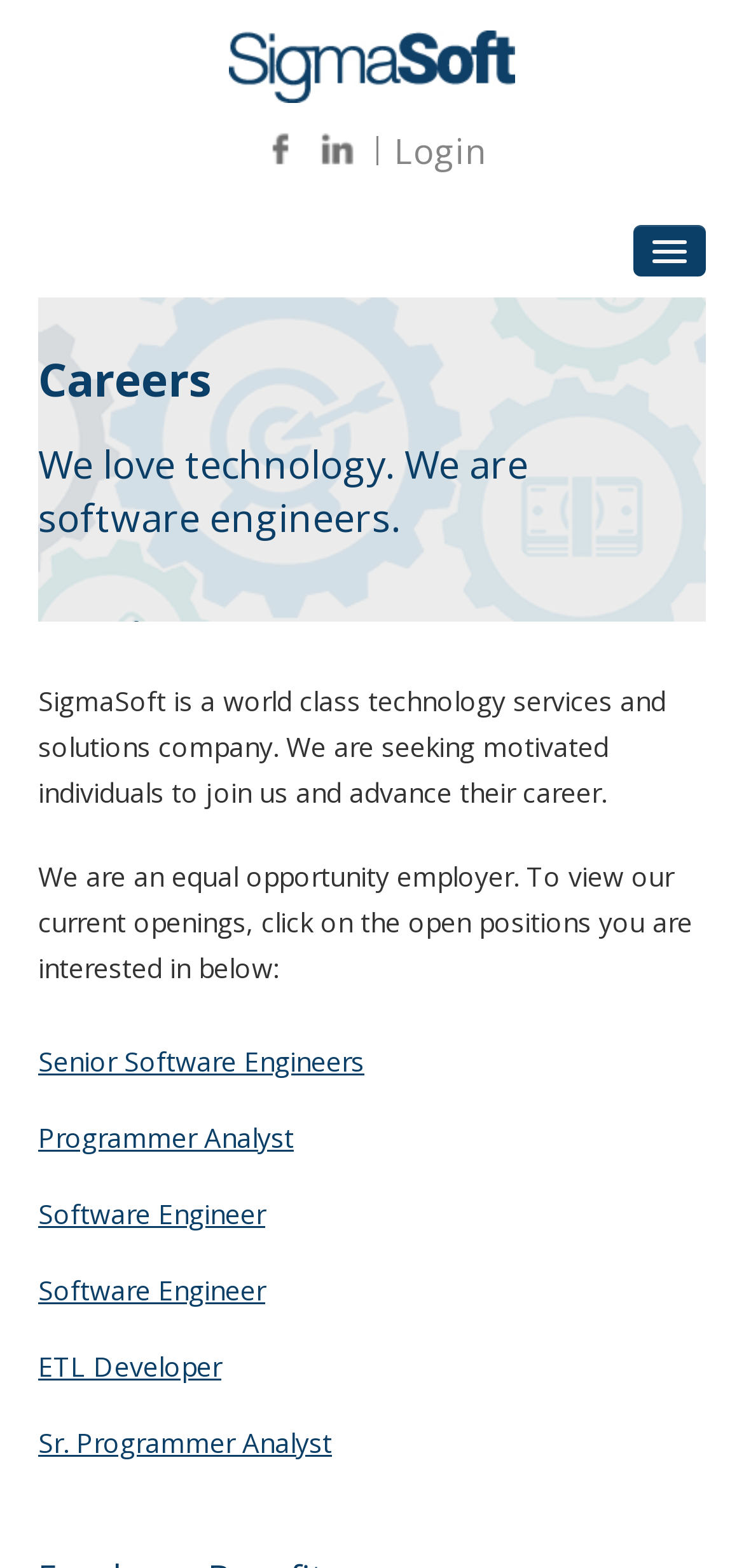Elaborate on the webpage's design and content in a detailed caption.

The webpage is a careers page for SigmaSoft, a technology services and solutions company. At the top, there is a navigation menu with links to various sections of the website, including Home, Services, Solutions, Products, Resources, and Company. Below the navigation menu, there is a button on the right side.

The main content of the page is divided into two sections. The first section has a heading "Careers" and a subheading "We love technology. We are software engineers." Below this, there is a brief description of the company and its job opportunities. The company is seeking motivated individuals to join its team and advance their careers.

The second section lists various job openings, including Senior Software Engineers, Programmer Analyst, Software Engineer, and ETL Developer. Each job opening has a heading and a link to view more details. Below each heading, there is a brief description of the job responsibilities and requirements. For example, the Programmer Analyst position involves designing, programming, and executing simple test plans, and modifying or upgrading applications to maintain software functionality.

Overall, the webpage provides an overview of SigmaSoft's job opportunities and allows users to explore specific job openings in more detail.